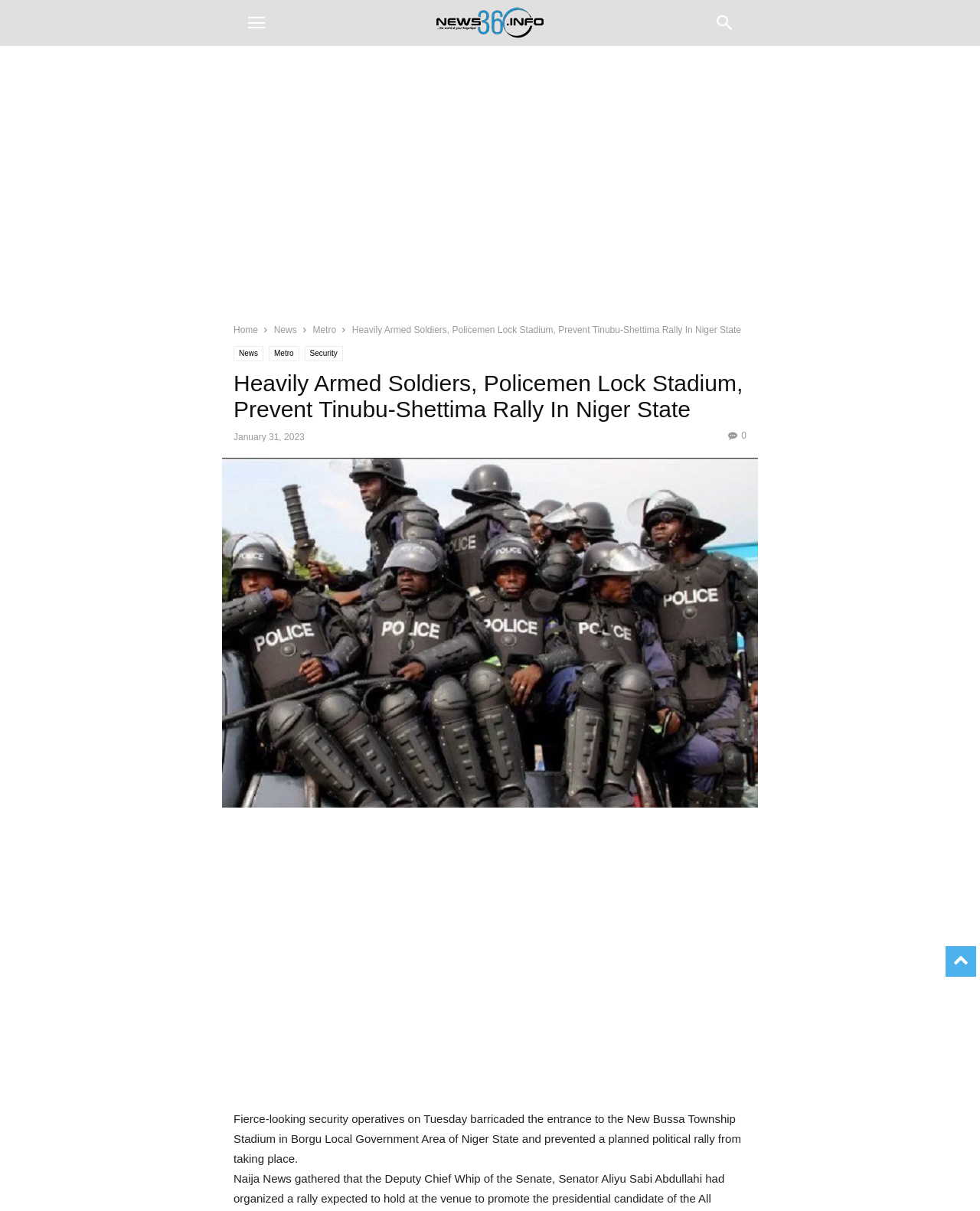Could you indicate the bounding box coordinates of the region to click in order to complete this instruction: "Read the news article".

[0.359, 0.268, 0.756, 0.277]